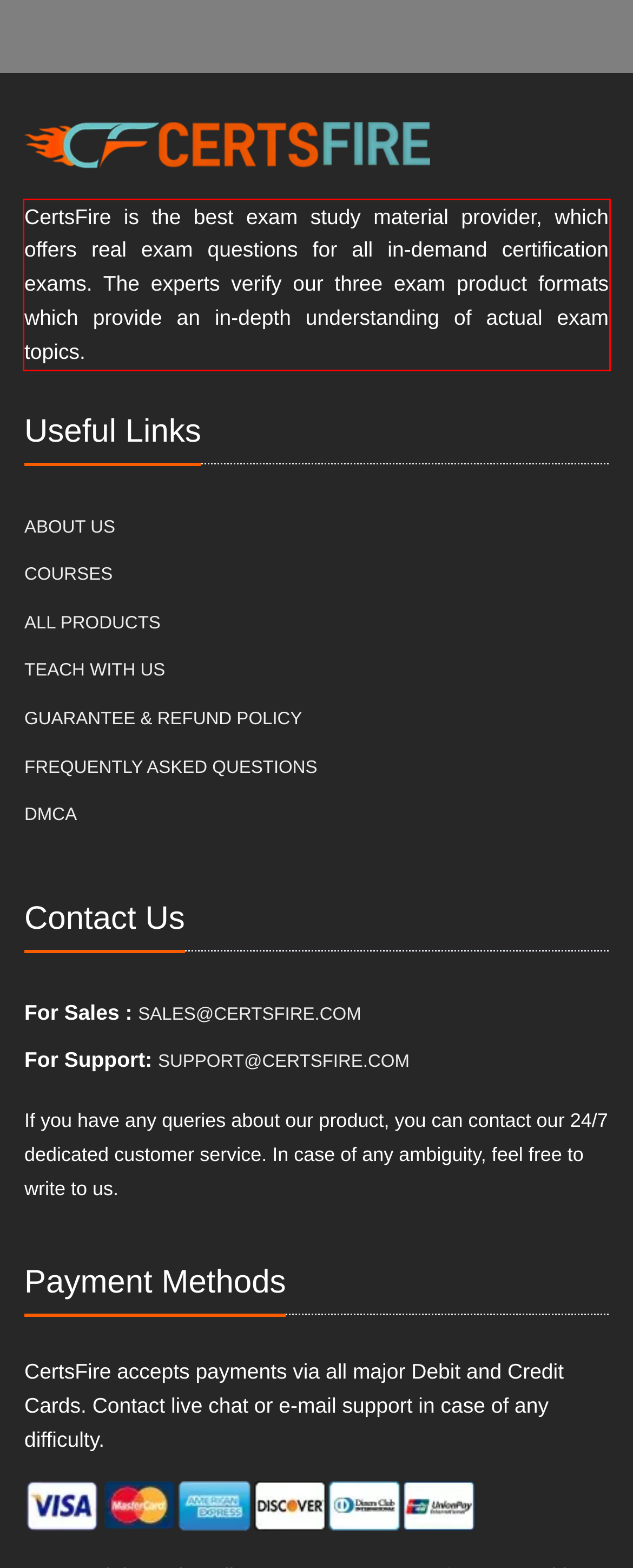The screenshot you have been given contains a UI element surrounded by a red rectangle. Use OCR to read and extract the text inside this red rectangle.

CertsFire is the best exam study material provider, which offers real exam questions for all in-demand certification exams. The experts verify our three exam product formats which provide an in-depth understanding of actual exam topics.